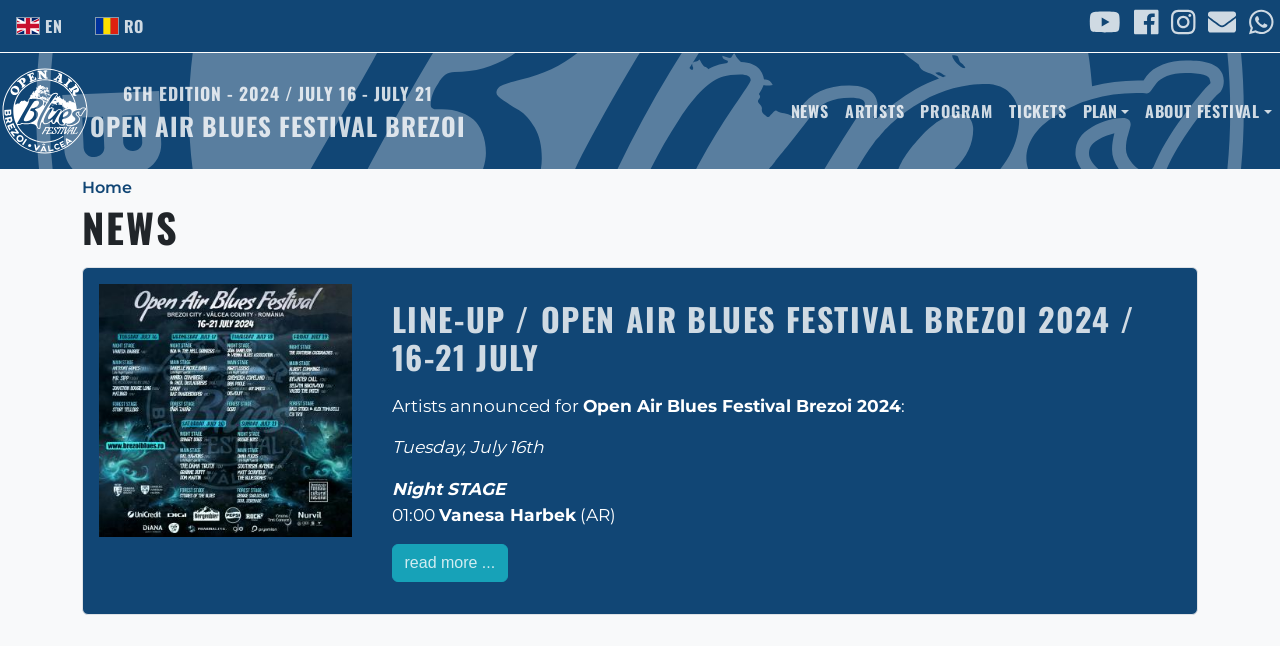Construct a comprehensive description capturing every detail on the webpage.

The webpage is about the Open Air Blues Festival Brezoi, specifically its 6th edition in 2024. At the top, there is a banner with several links, including language options (EN and RO) and social media icons. Below the banner, there is a prominent link with the festival's name and dates (July 16-21, 2024).

On the left side, there is a main navigation menu with links to NEWS, ARTISTS, PROGRAM, TICKETS, and ABOUT FESTIVAL. The NEWS link is currently active. Below the navigation menu, there is a breadcrumb navigation with a link to the Home page.

The main content of the page is an article about the festival's line-up announcement. The article has a heading "LINE-UP / OPEN AIR BLUES FESTIVAL BREZOI 2024 / 16-21 JULY" and provides information about the artists announced for the festival. The text mentions that the artists will perform on the Night STAGE on Tuesday, July 16th, and lists the performance time and artist name, Vanesa Harbek from Argentina. There is a "read more..." link at the bottom of the article.

There is also an image of the Open Air Blues Festival Brezoi logo above the article. Overall, the webpage provides information about the festival's line-up and schedule, with easy navigation to other sections of the website.